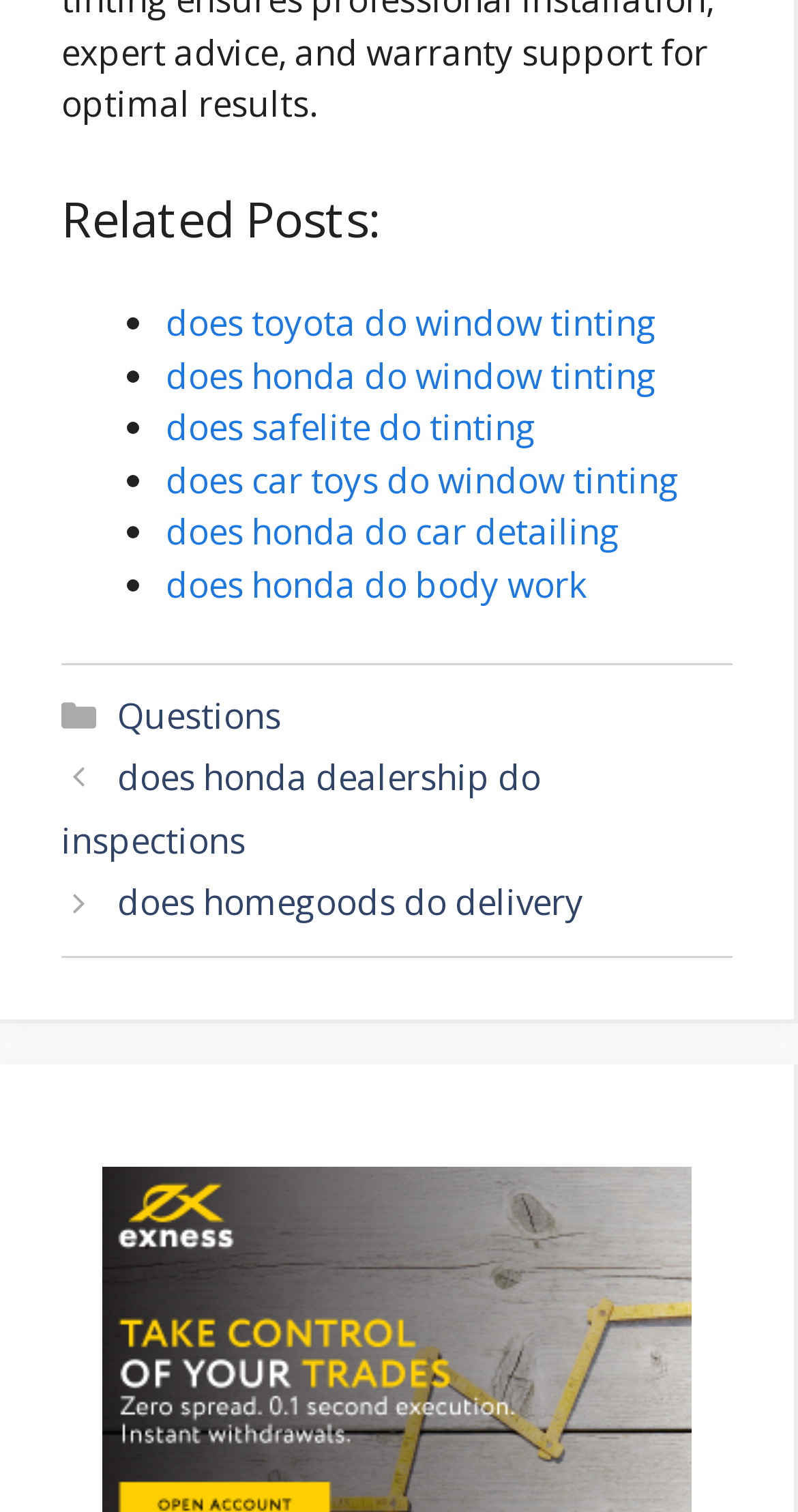Answer the following query concisely with a single word or phrase:
What is the purpose of the 'Entry meta' section?

Footer information